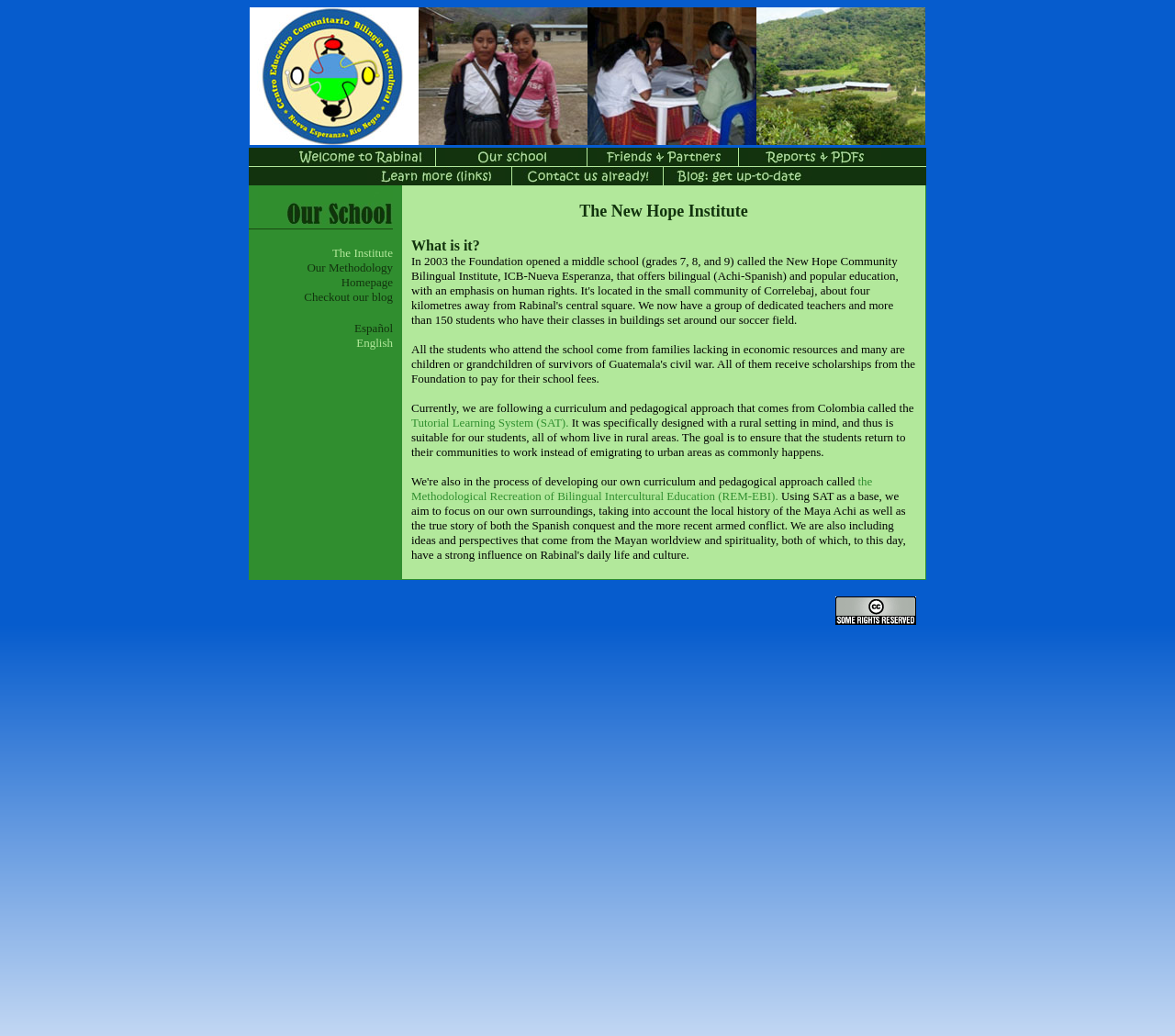Use the details in the image to answer the question thoroughly: 
What is the language of the link 'Our Methodology'?

I found the link 'Our Methodology' in the LayoutTableCell element with the text 'The Institute Our Methodology Homepage Checkout our blog Español English'. The link is in English because it is not translated to Spanish like the other link 'Español'.